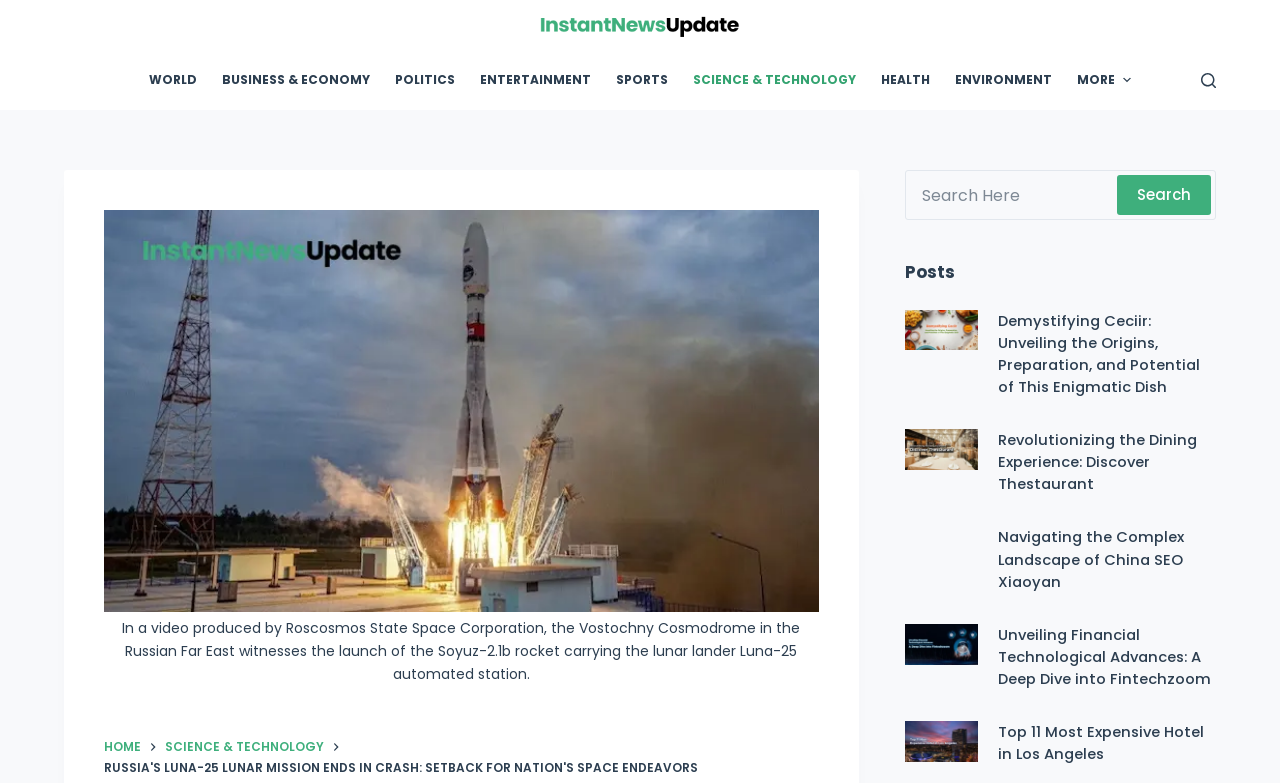Respond with a single word or phrase:
What is the purpose of the button with the text 'Search'?

To search the website